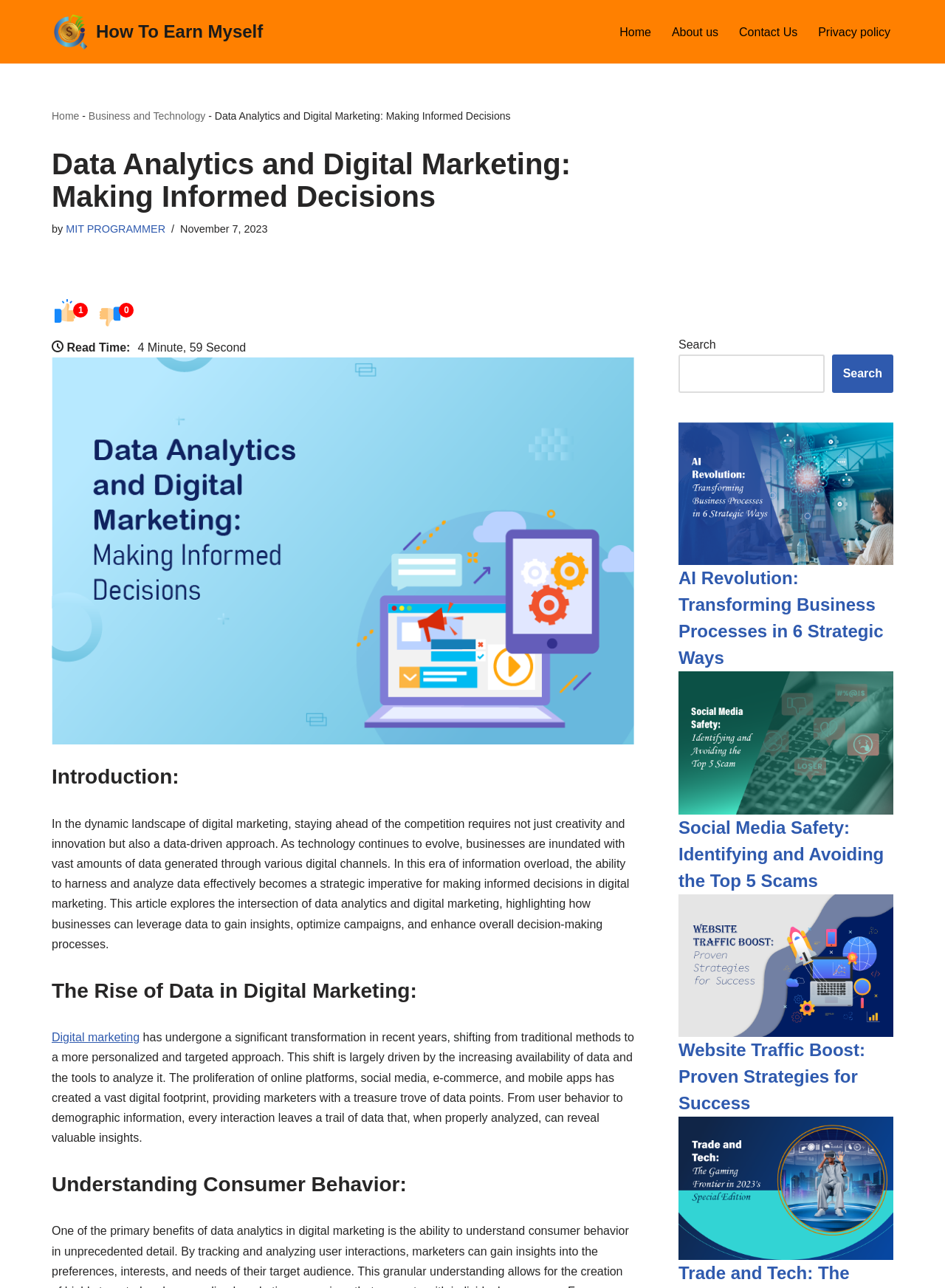Identify and extract the heading text of the webpage.

Data Analytics and Digital Marketing: Making Informed Decisions